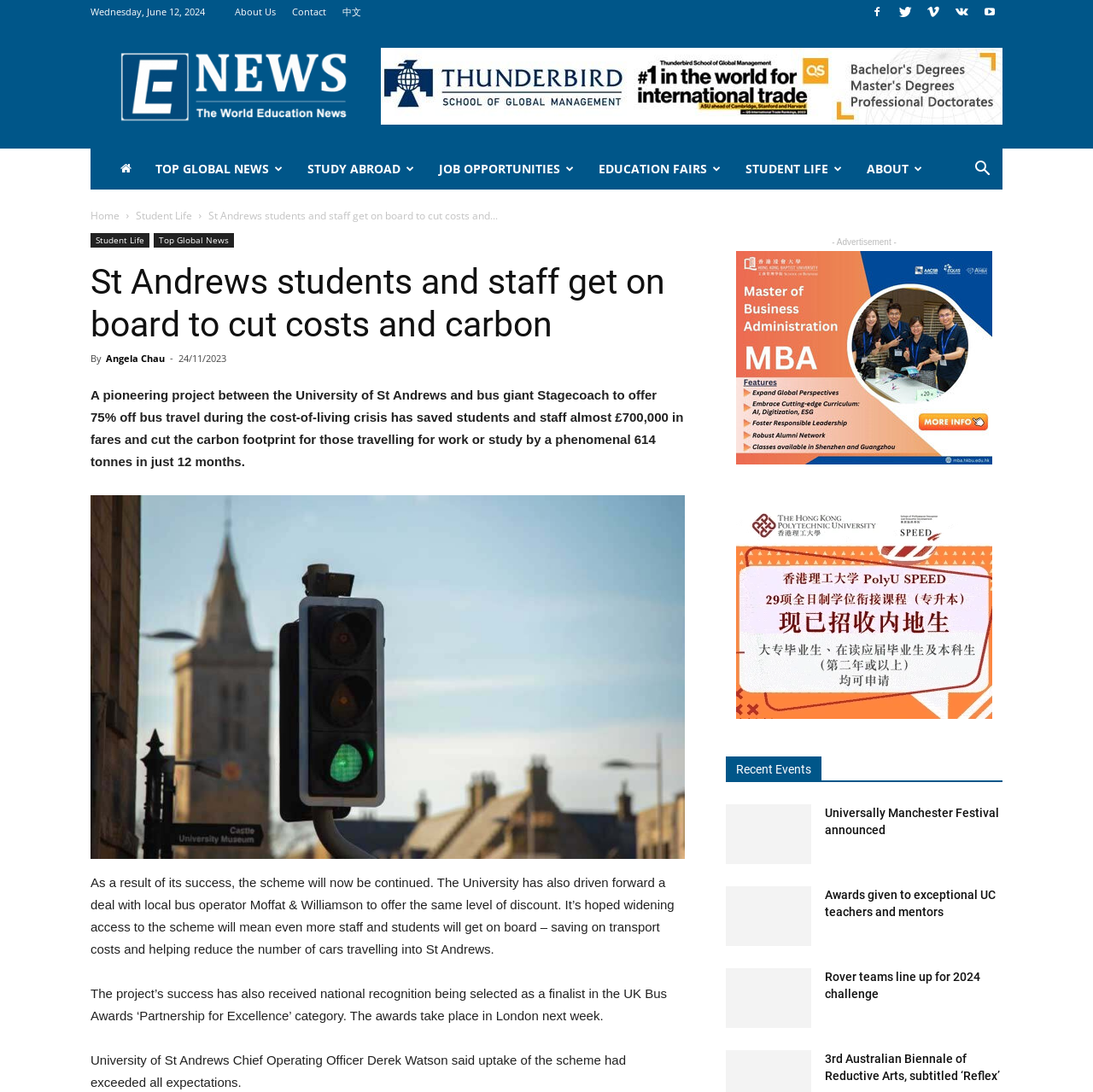What is the date of the article?
Please use the visual content to give a single word or phrase answer.

24/11/2023